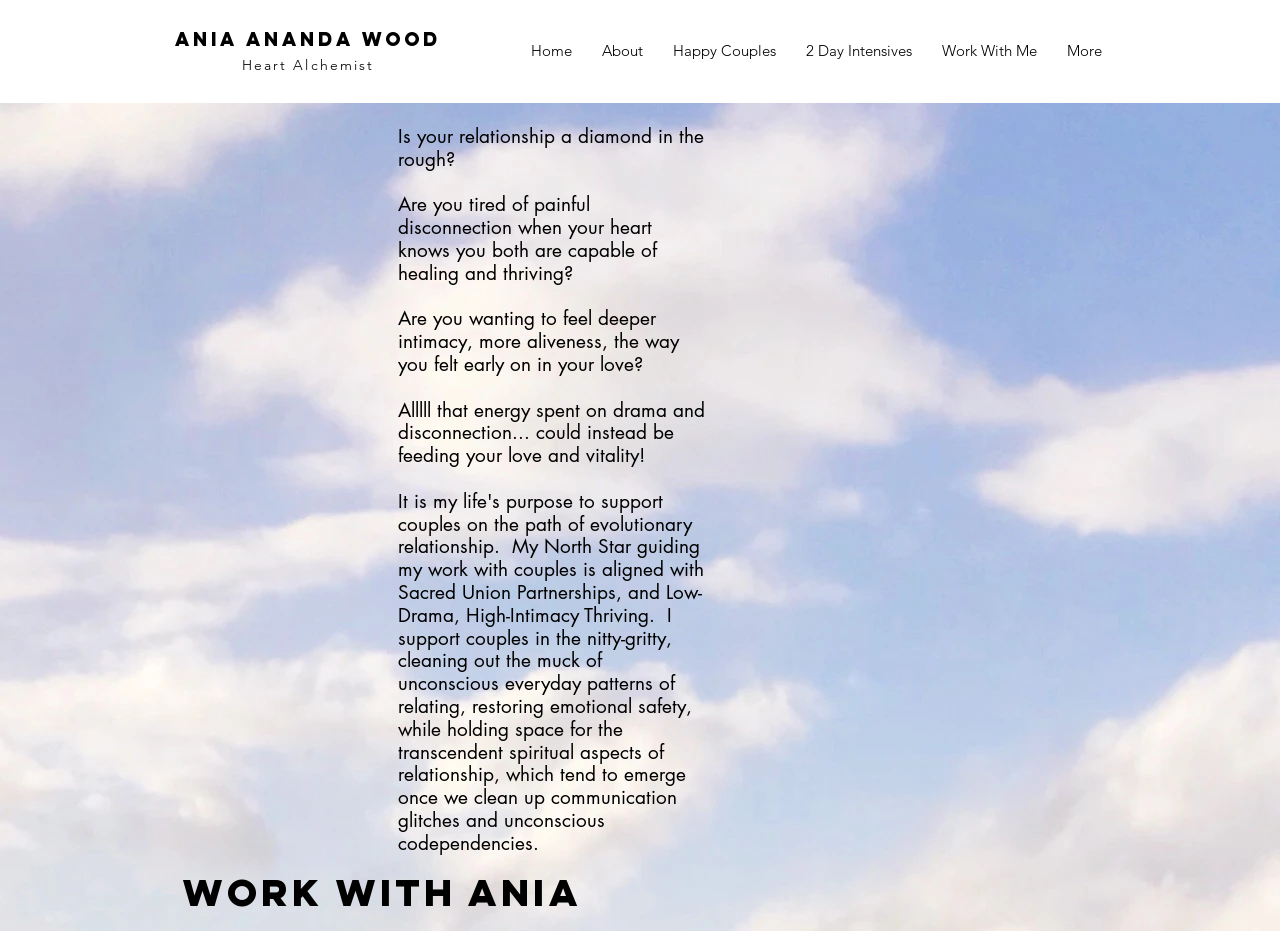What is the Heart Alchemist?
Using the image as a reference, answer the question in detail.

I found the answer by looking at the link 'Heart Alchemist' which is next to the name 'Ania Ananda Wood', suggesting that it's a title or nickname for Ania, possibly indicating her expertise or specialty.